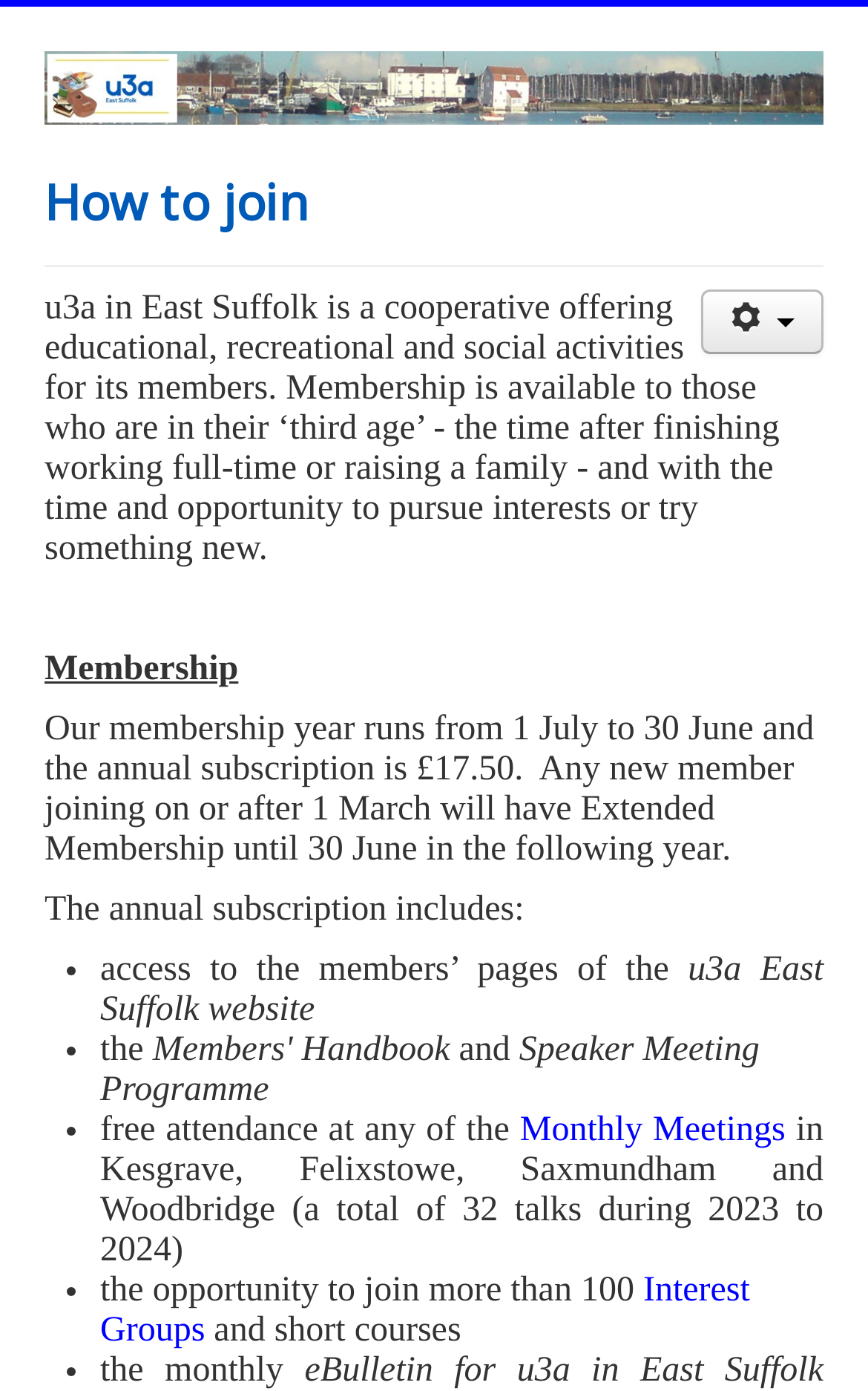How many talks are available during 2023 to 2024?
Please provide a single word or phrase as the answer based on the screenshot.

32